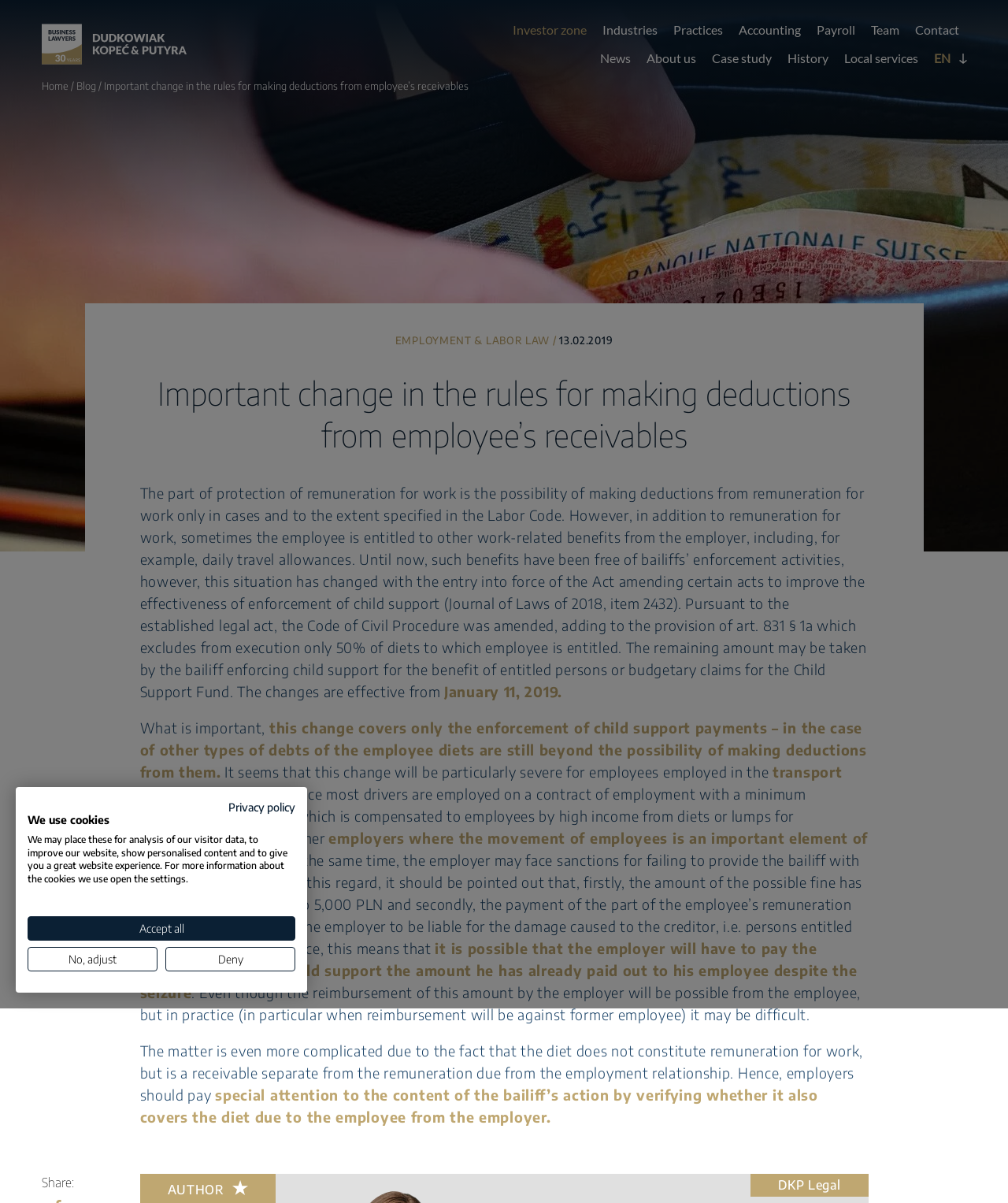What is the topic of the article?
Please utilize the information in the image to give a detailed response to the question.

I inferred the topic of the article by reading the title 'Important change in the rules for making deductions from employee’s receivables' and the content of the article, which discusses changes in labor law.